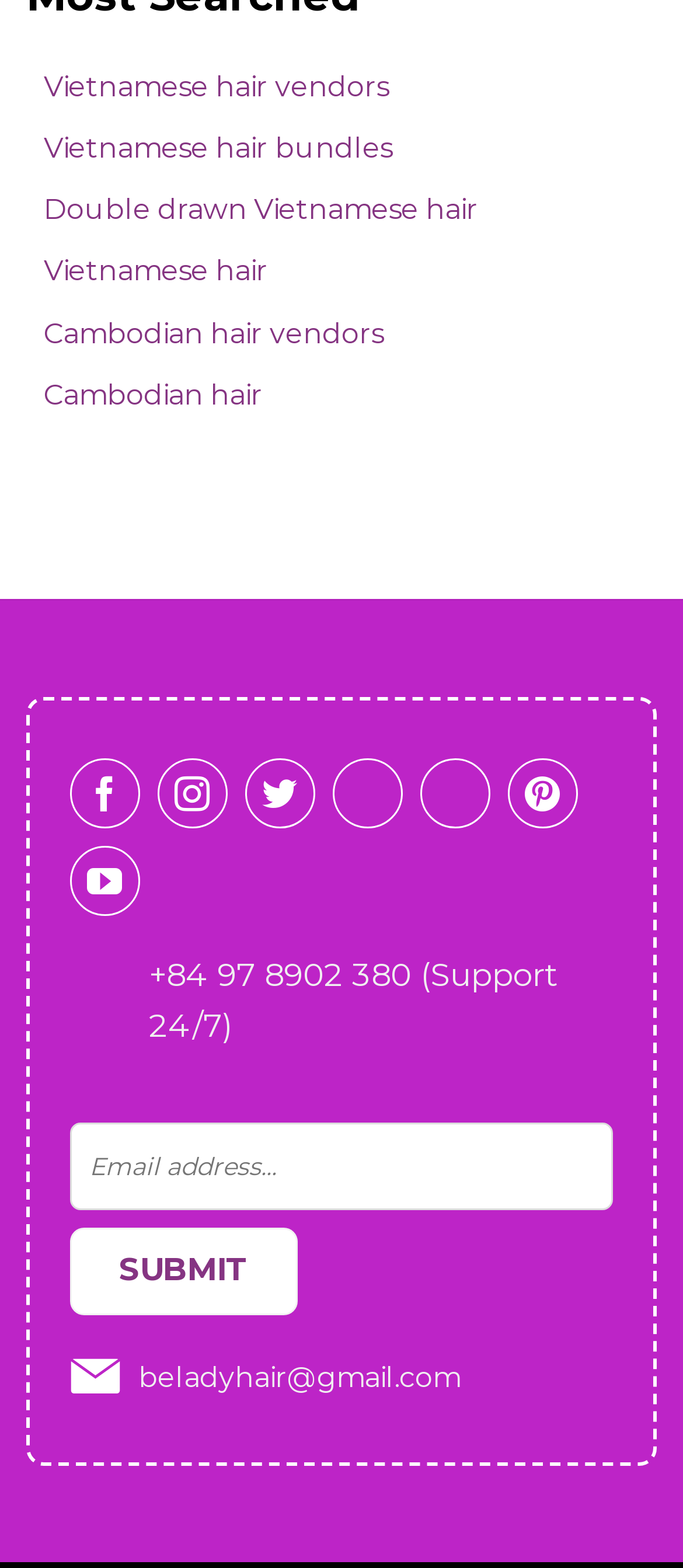How many social media platforms can you follow?
Using the details shown in the screenshot, provide a comprehensive answer to the question.

I counted the number of social media links at the bottom of the page, including Facebook, Instagram, Twitter, Pinterest, YouTube, and there are 6 in total.